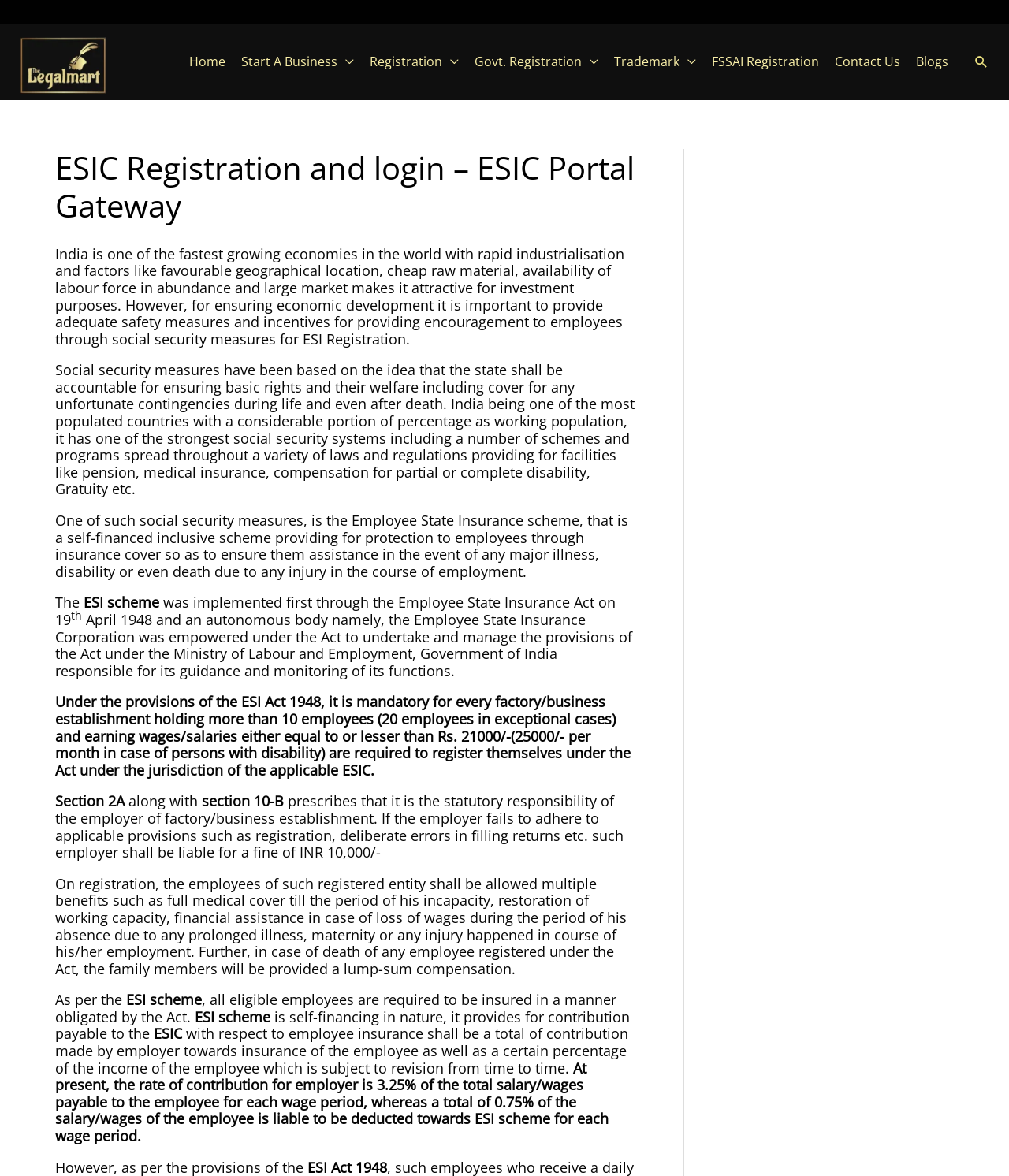Please find the bounding box coordinates for the clickable element needed to perform this instruction: "Click on the 'Registration' link".

[0.359, 0.036, 0.462, 0.069]